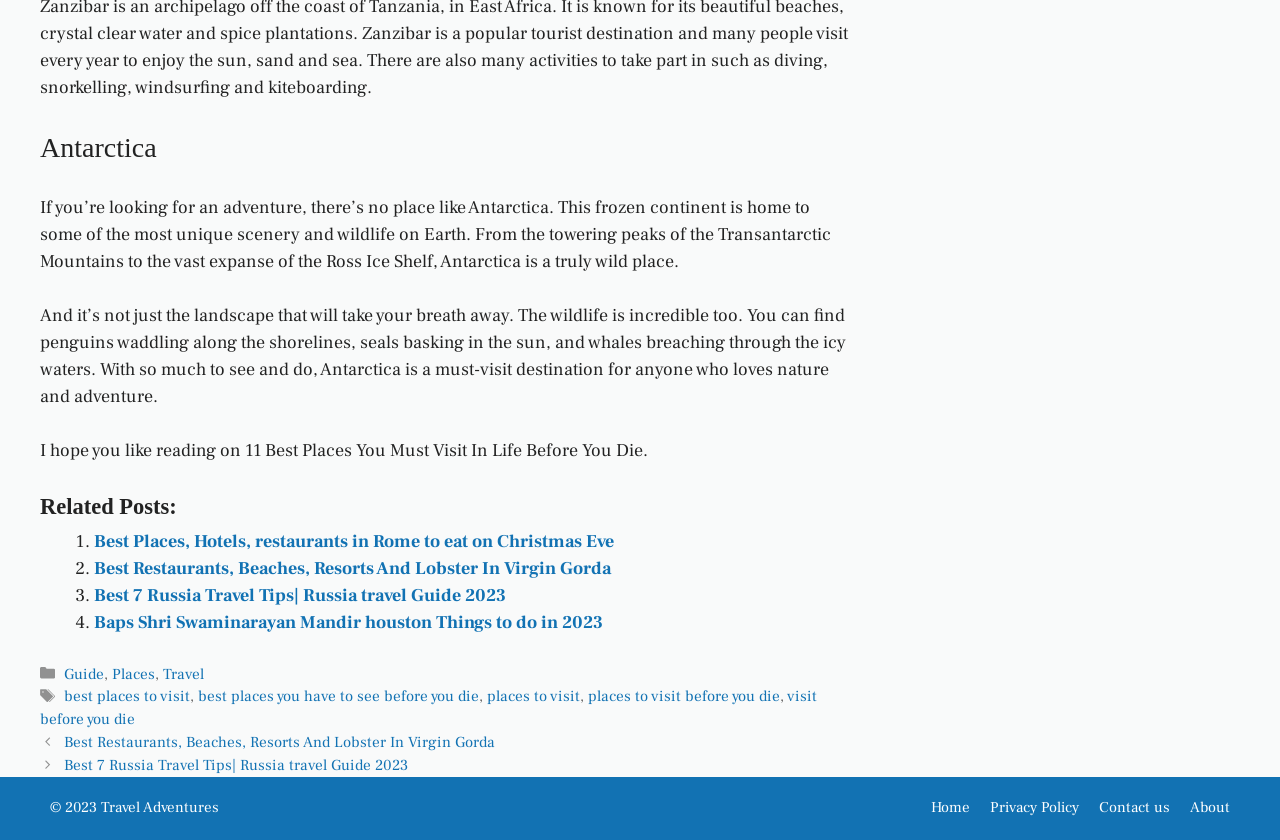What categories are assigned to this article?
Using the details shown in the screenshot, provide a comprehensive answer to the question.

In the footer section, there are links to categories, and the categories assigned to this article are 'Guide', 'Places', and 'Travel'.